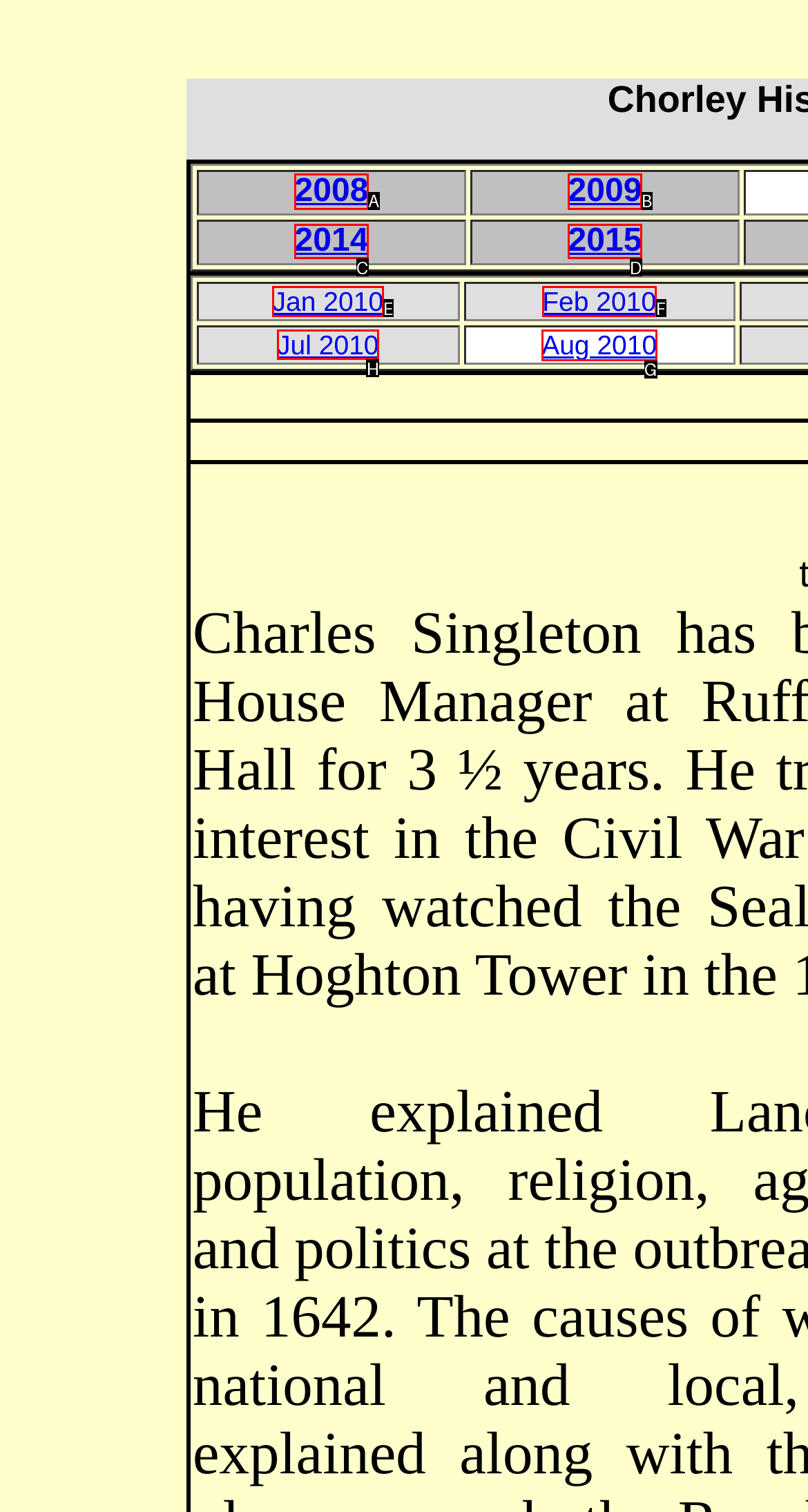Indicate which UI element needs to be clicked to fulfill the task: access Jul 2010
Answer with the letter of the chosen option from the available choices directly.

H